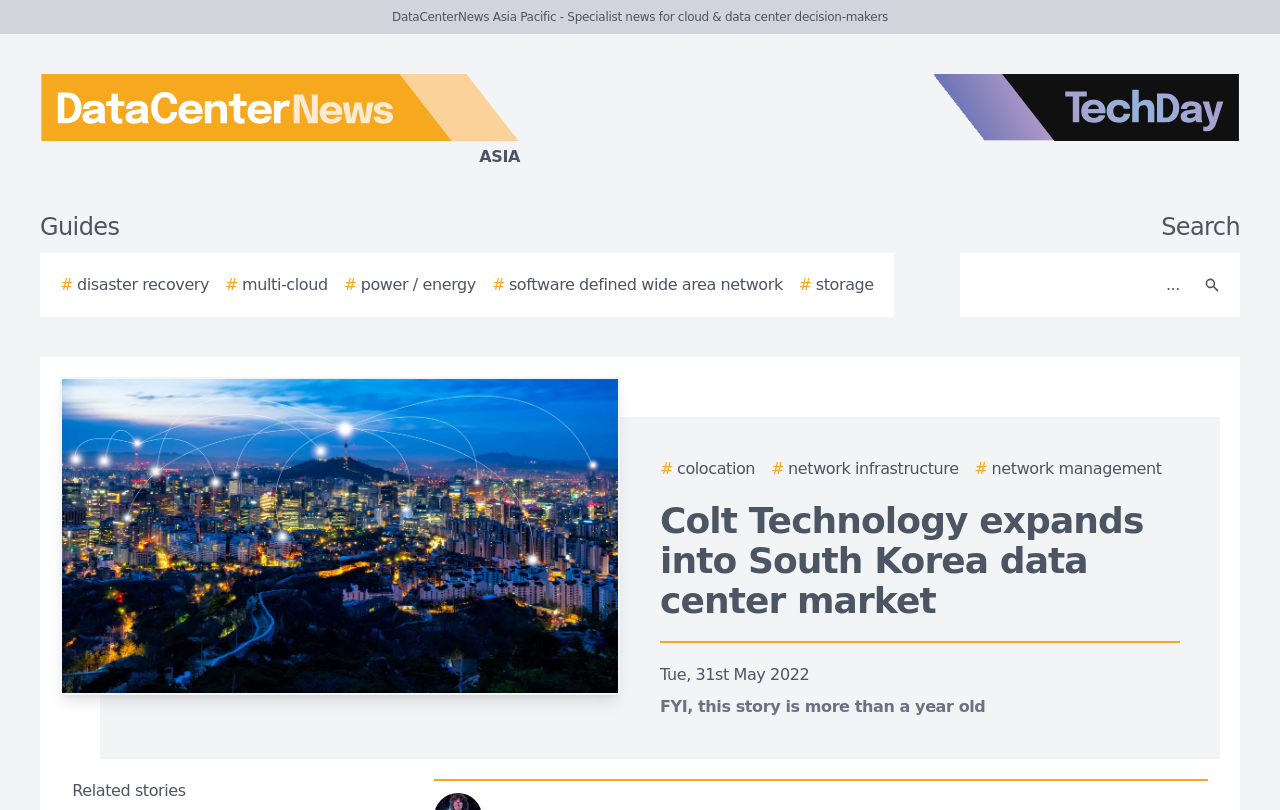Explain in detail what is displayed on the webpage.

The webpage is about Colt Technology Services expanding its network into the South Korean market, offering cost-effective and low-latency connectivity to businesses. 

At the top of the page, there is a header section with two logos: DataCenterNews Asia Pacific logo on the left and TechDay logo on the right. Below the logos, there are two sections: one with the title "Guides" and several links to topics such as disaster recovery, multi-cloud, and storage, and another section with a search bar and a search button on the right.

The main content of the page is an article with the title "Colt Technology expands into South Korea data center market" and a publication date of "Tue, 31st May 2022". The article is accompanied by a story image on the left. There are also several links to related topics such as colocation, network infrastructure, and network management below the article.

At the bottom of the page, there is a section with the title "Related stories".